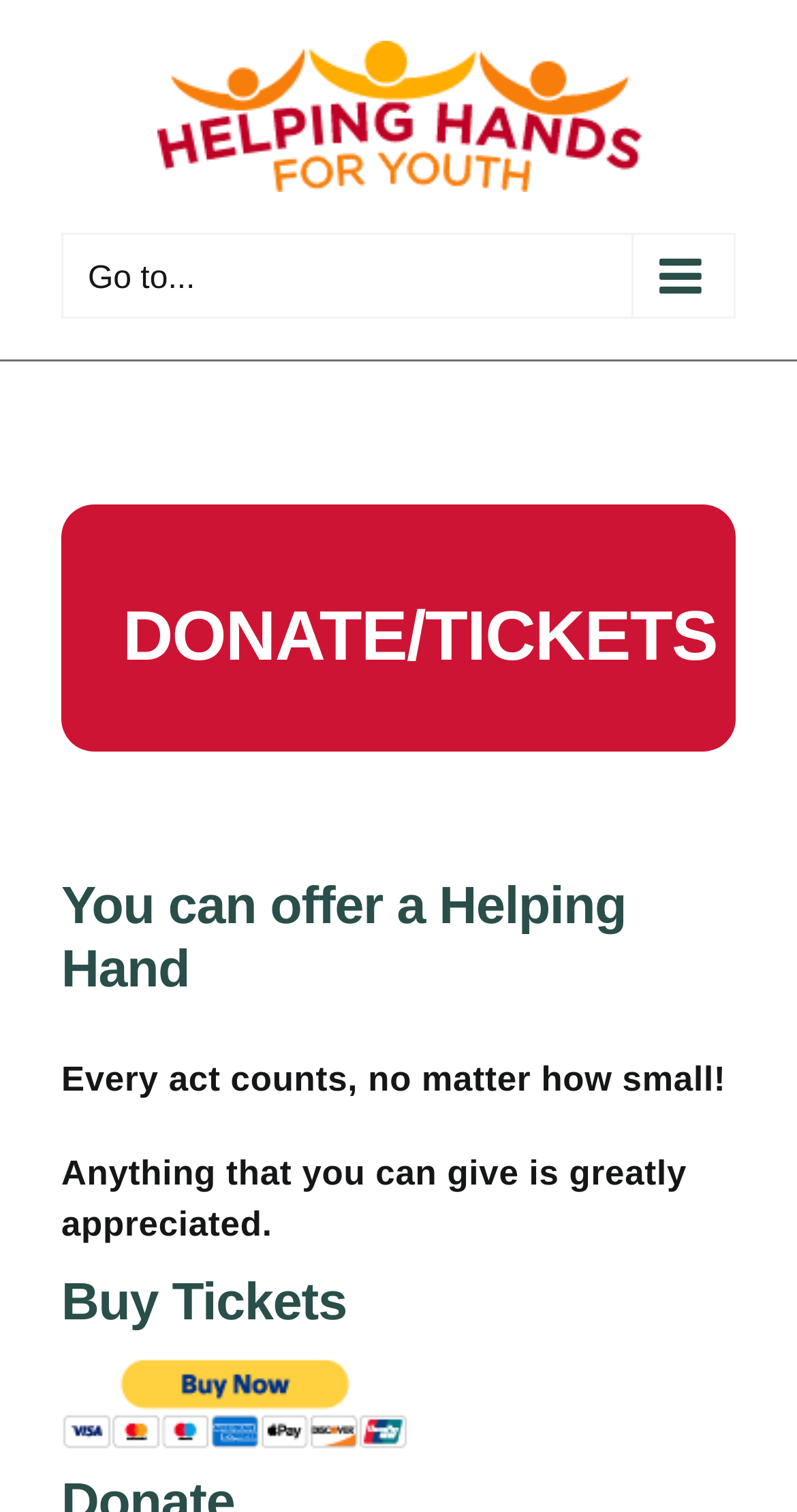What is emphasized about donations?
Based on the image, please offer an in-depth response to the question.

The webpage emphasizes that every act of donation counts, no matter how small, as stated in the text 'Every act counts, no matter how small!'.